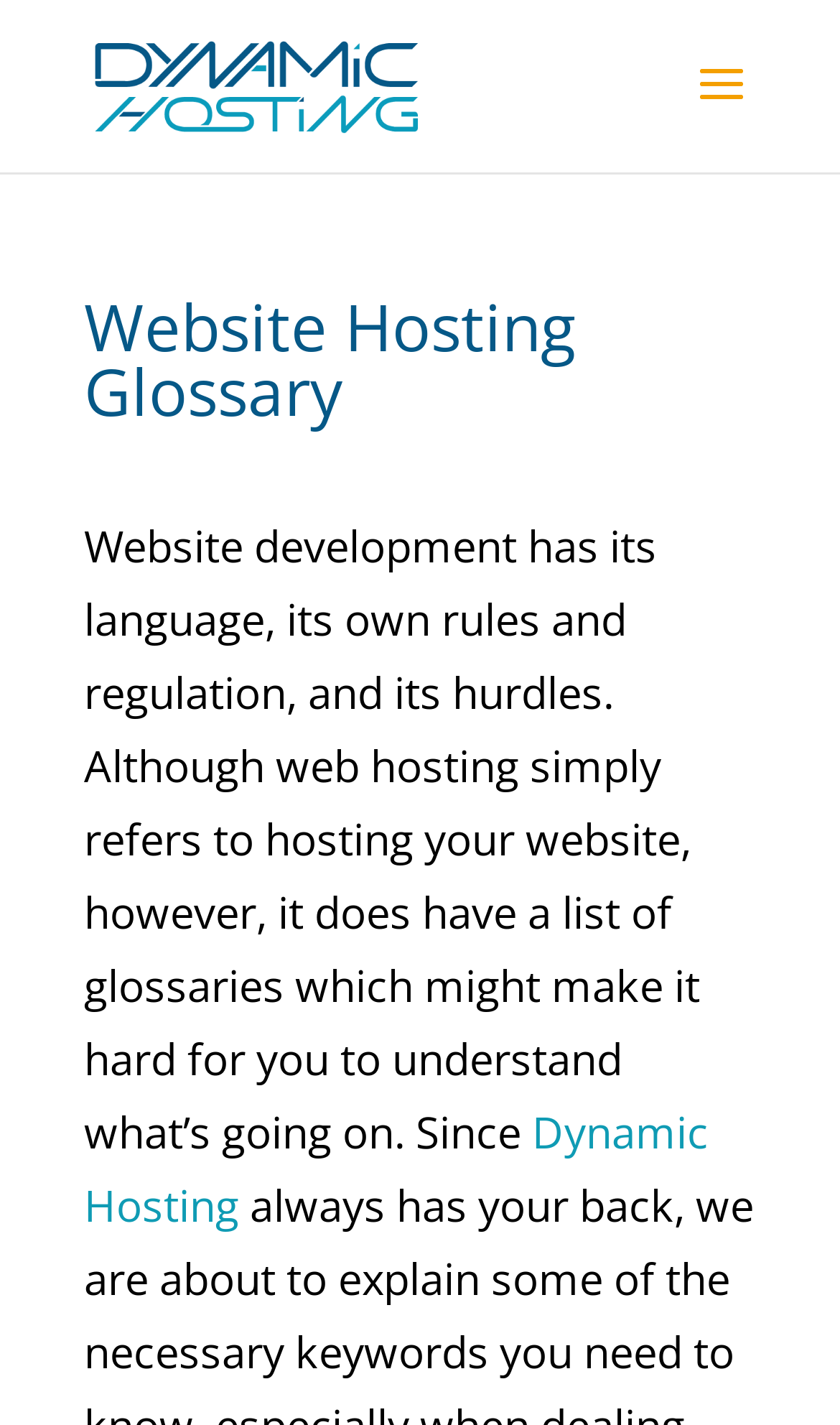Find the UI element described as: "Dynamic Hosting" and predict its bounding box coordinates. Ensure the coordinates are four float numbers between 0 and 1, [left, top, right, bottom].

[0.1, 0.774, 0.844, 0.866]